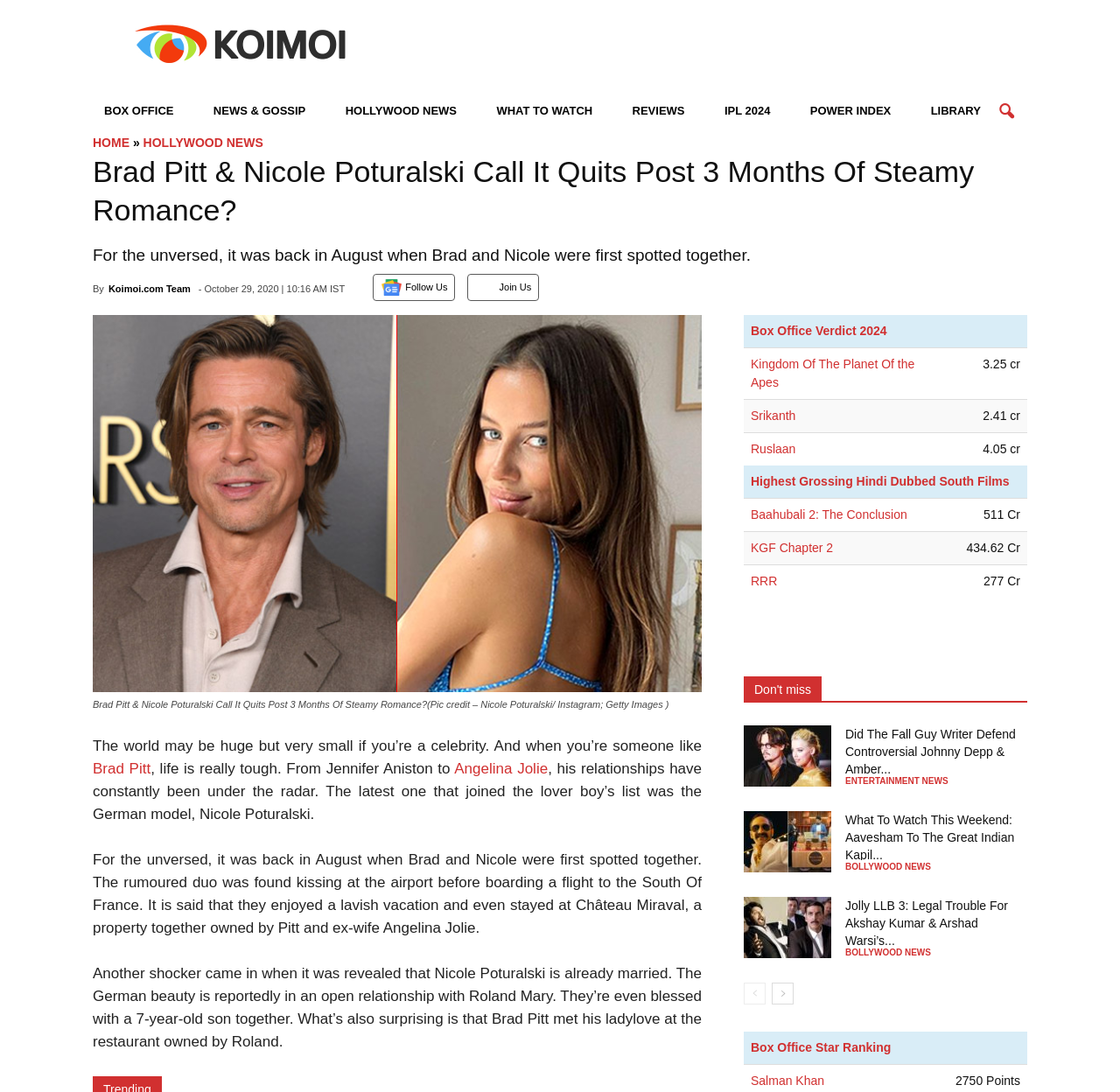How old is the son of Nicole Poturalski and Roland Mary?
Give a detailed and exhaustive answer to the question.

The article mentions that Nicole Poturalski is in an open relationship with Roland Mary and they have a 7-year-old son together.